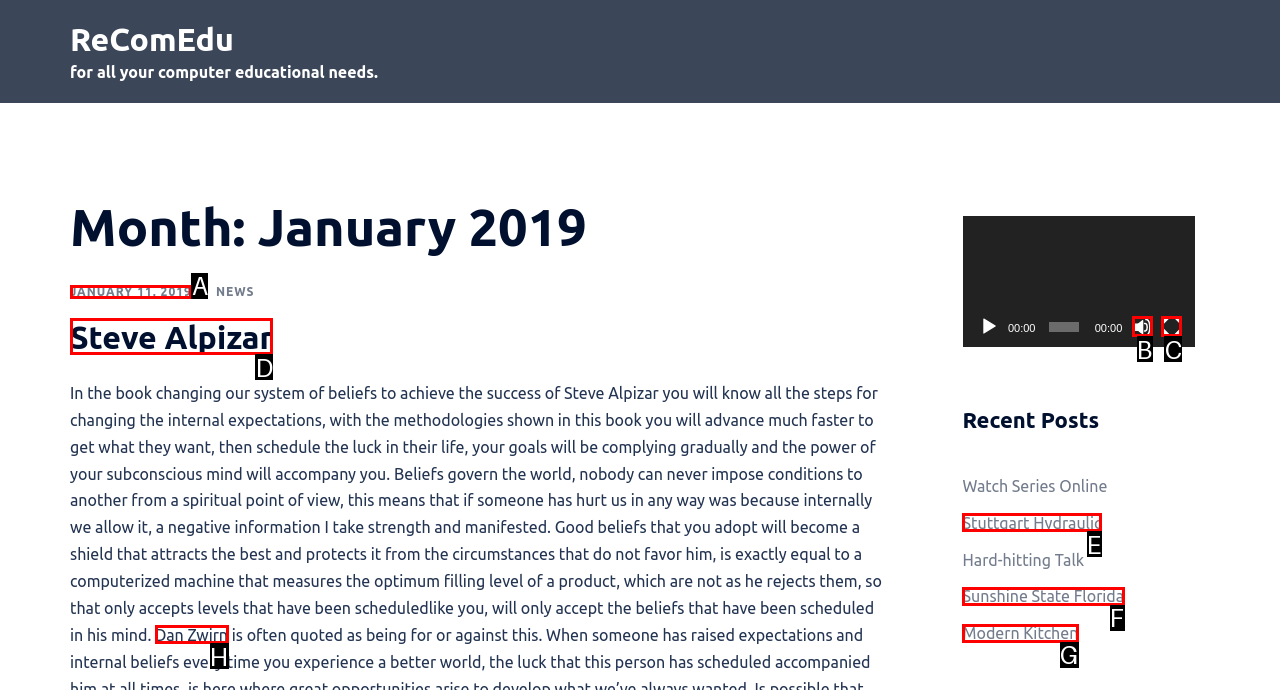Choose the letter of the element that should be clicked to complete the task: Read the 'Steve Alpizar' article
Answer with the letter from the possible choices.

D